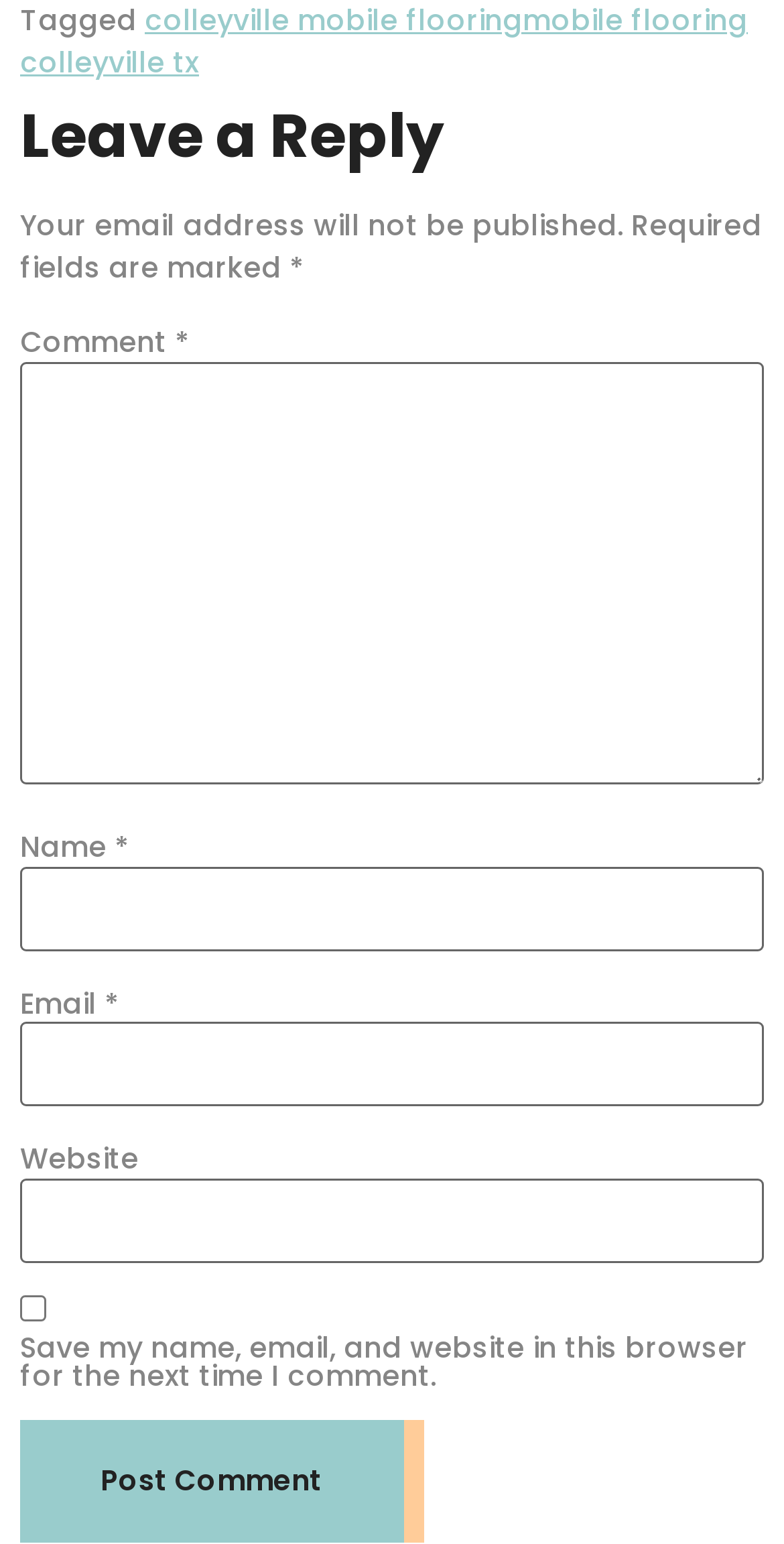Provide a single word or phrase to answer the given question: 
What is the text on the button at the bottom of the comment form?

Post Comment